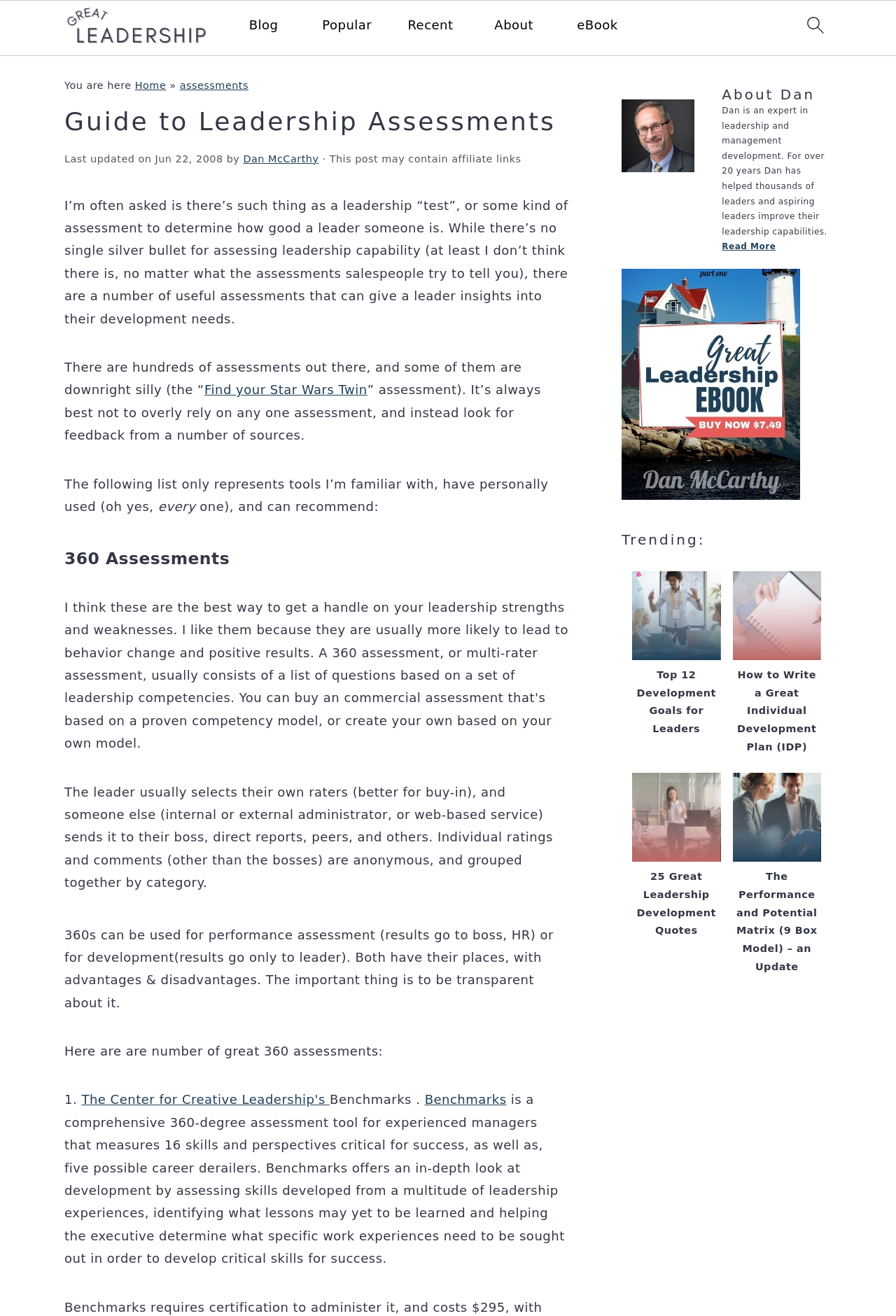Pinpoint the bounding box coordinates of the clickable area needed to execute the instruction: "Visit the archive". The coordinates should be specified as four float numbers between 0 and 1, i.e., [left, top, right, bottom].

None